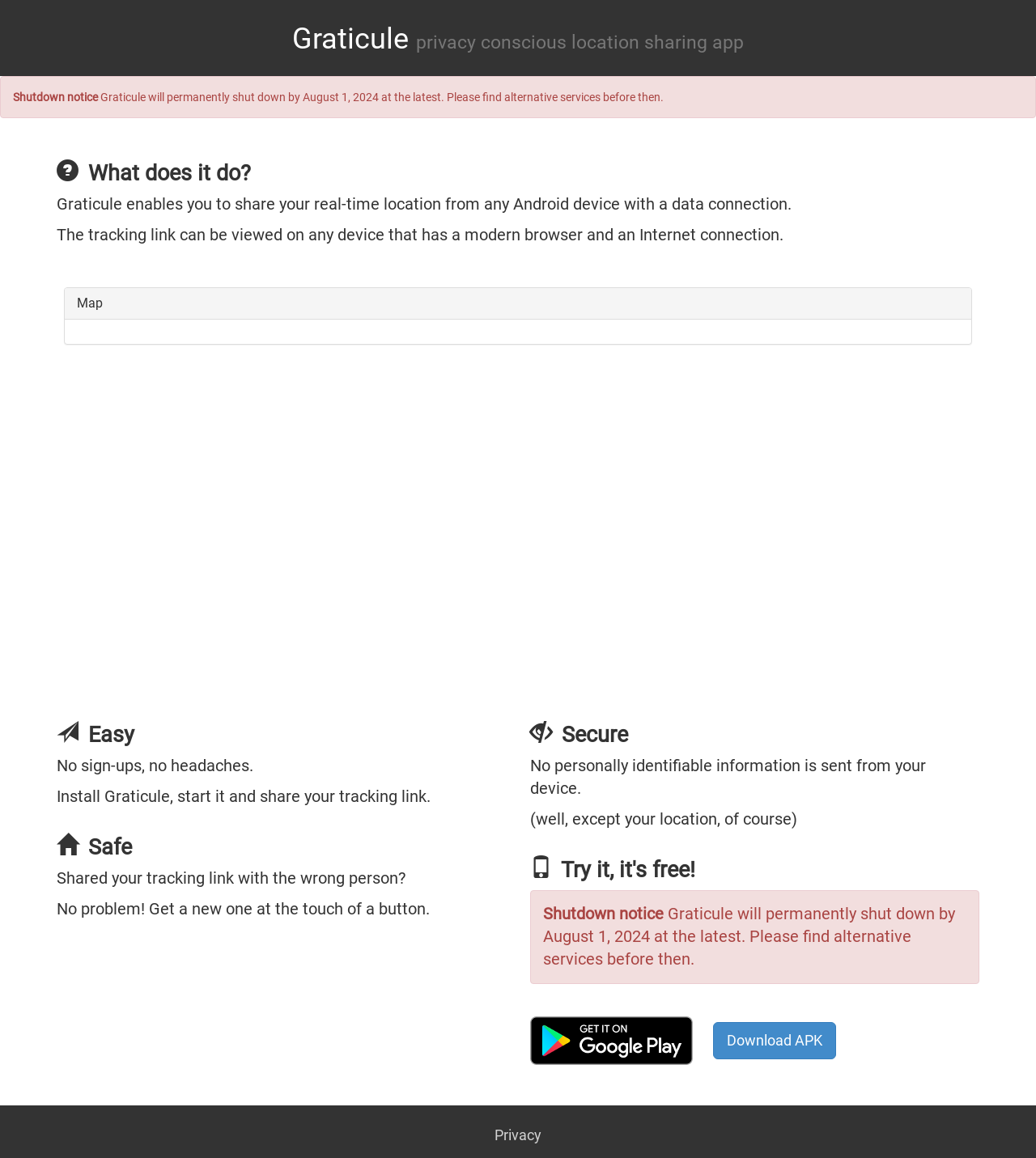Given the description of a UI element: "Download APK", identify the bounding box coordinates of the matching element in the webpage screenshot.

[0.688, 0.883, 0.807, 0.915]